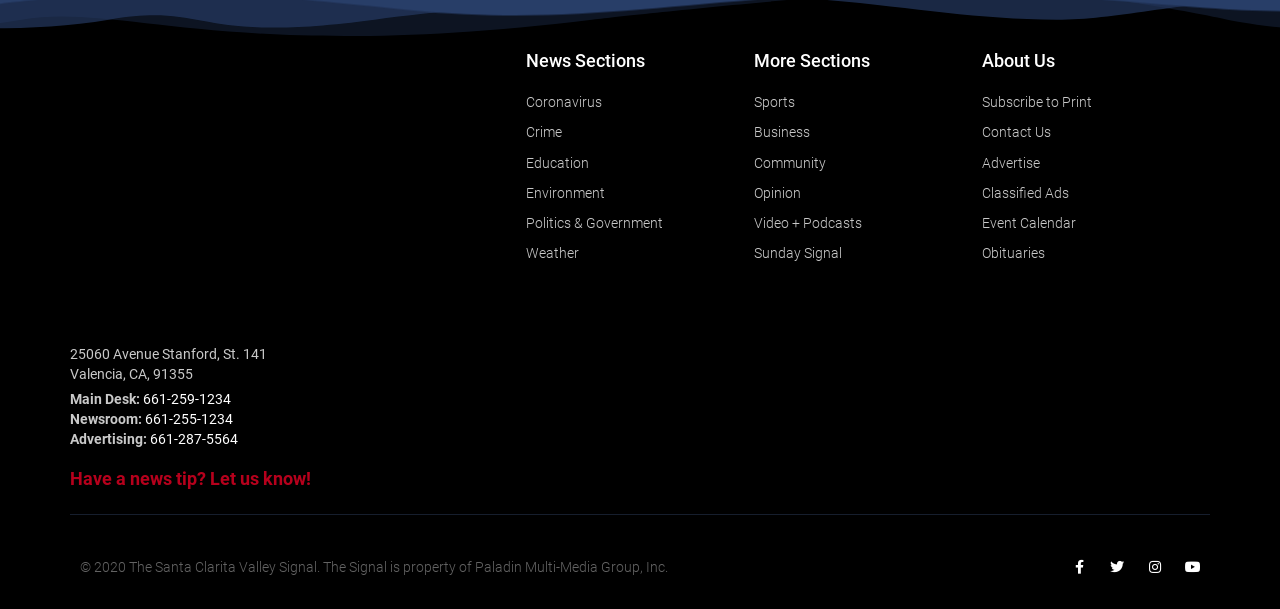How many social media links are there?
Please utilize the information in the image to give a detailed response to the question.

I counted the number of link elements at the bottom of the webpage that correspond to social media platforms. There are 4 links: Facebook, Twitter, Instagram, and Youtube.